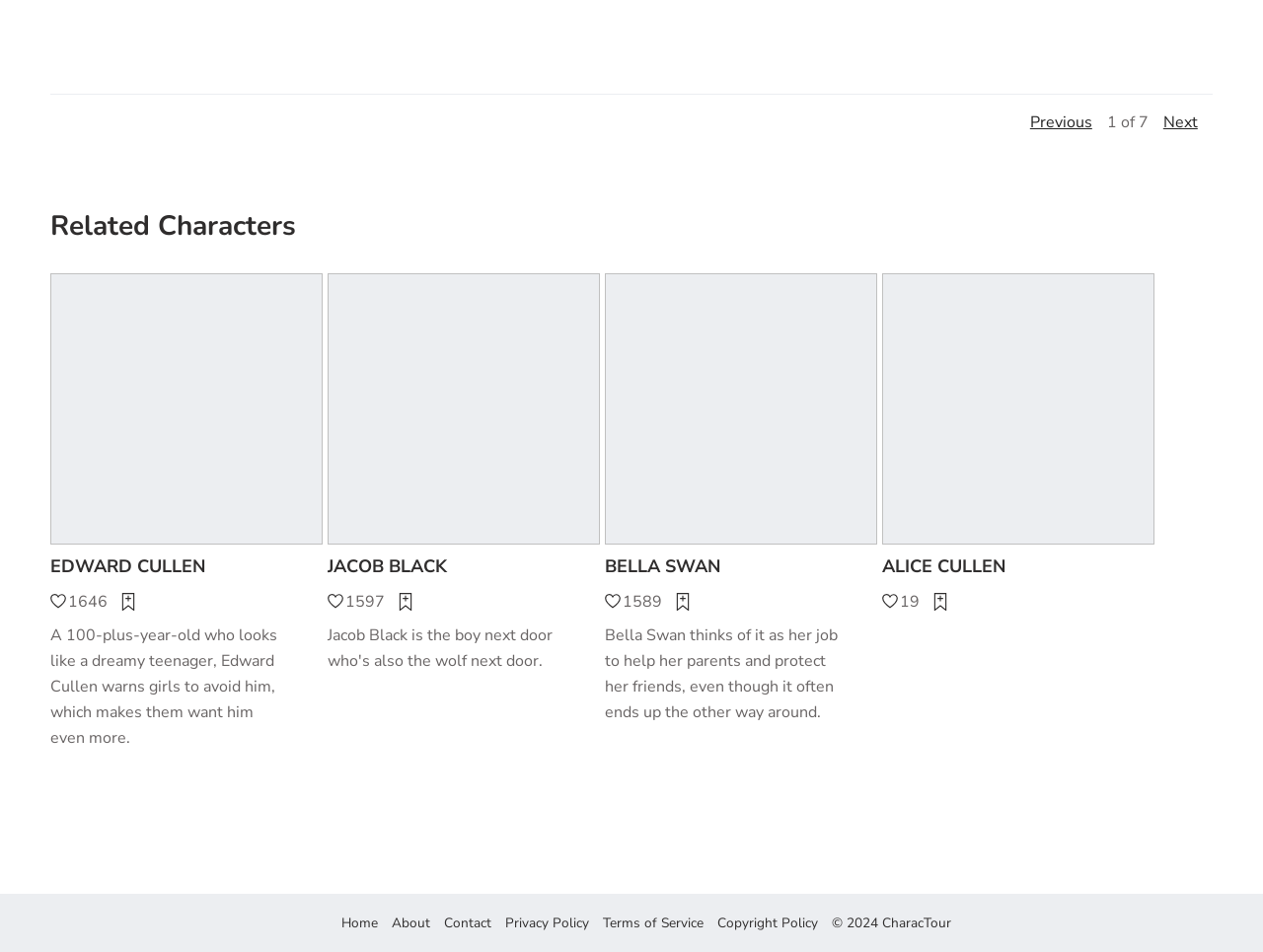What is the purpose of the 'Previous' and 'Next' buttons?
Using the image as a reference, give an elaborate response to the question.

The 'Previous' and 'Next' buttons are located at the top of the webpage and are used to navigate through a list of characters. The 'Previous' button is located at the coordinates [0.815, 0.117, 0.865, 0.139] and the 'Next' button is located at the coordinates [0.921, 0.117, 0.948, 0.139]. They are likely used to move to the previous or next page of characters.